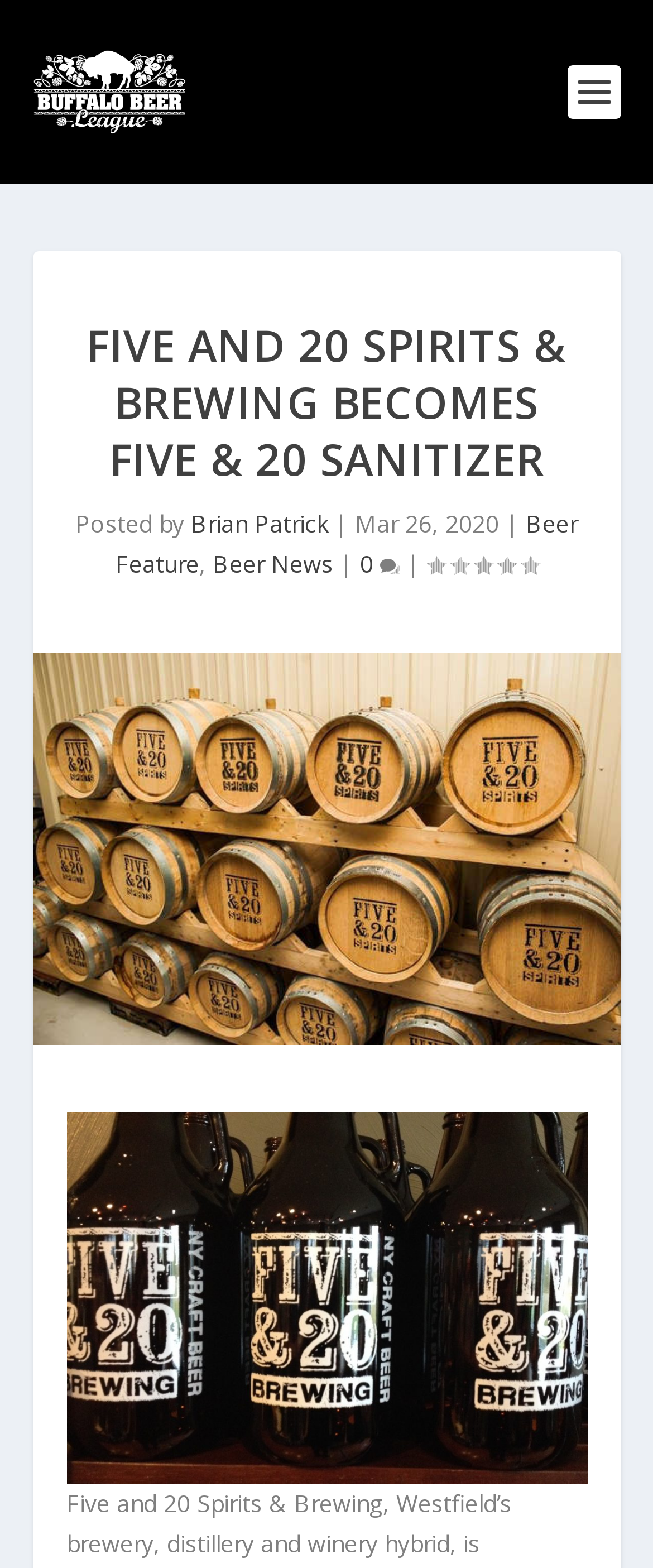What is the date of the article?
We need a detailed and meticulous answer to the question.

I determined the answer by looking at the static text 'Mar 26, 2020', which is located near the author's name and is likely to be the date of the article.